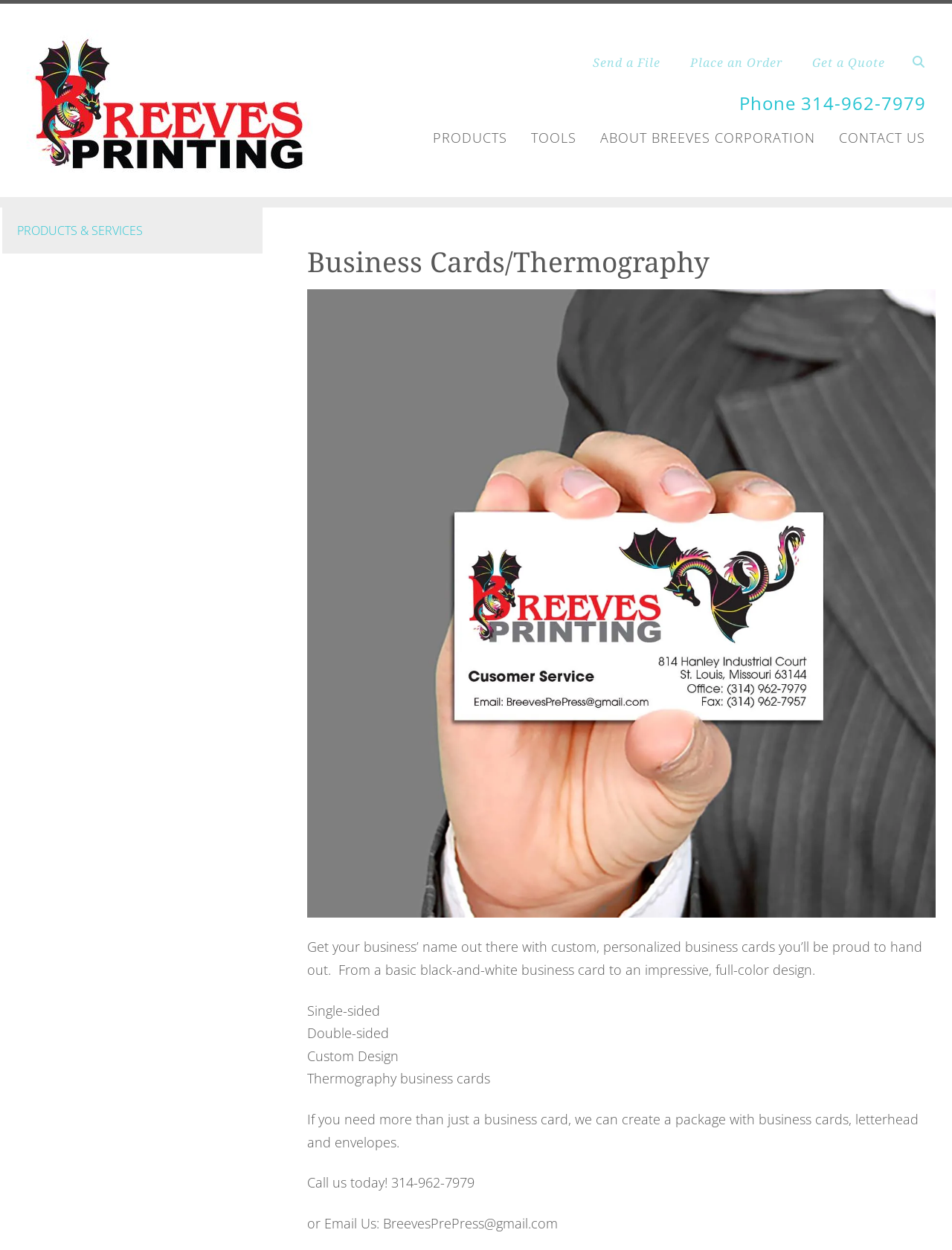What type of business cards are described on the webpage?
Please describe in detail the information shown in the image to answer the question.

I read the text describing business cards and found that they are 'custom, personalized business cards' which can be single-sided, double-sided, or have a custom design.